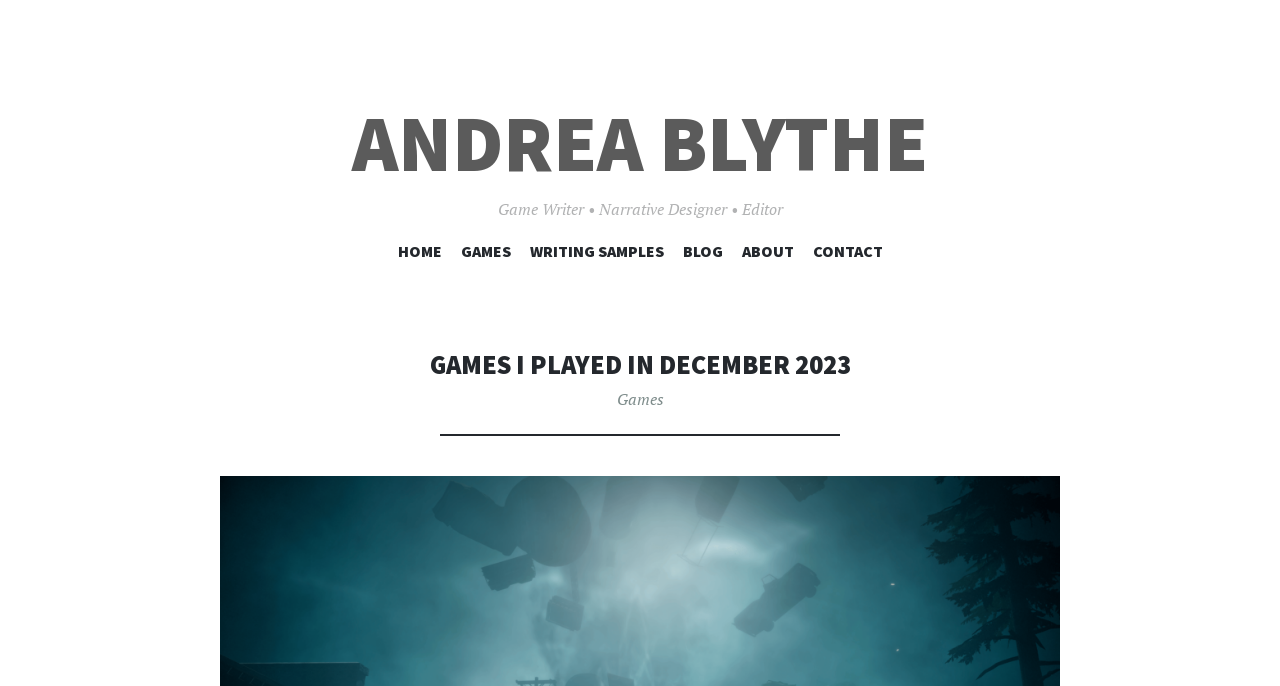Can you identify the bounding box coordinates of the clickable region needed to carry out this instruction: 'go to homepage'? The coordinates should be four float numbers within the range of 0 to 1, stated as [left, top, right, bottom].

[0.275, 0.146, 0.725, 0.273]